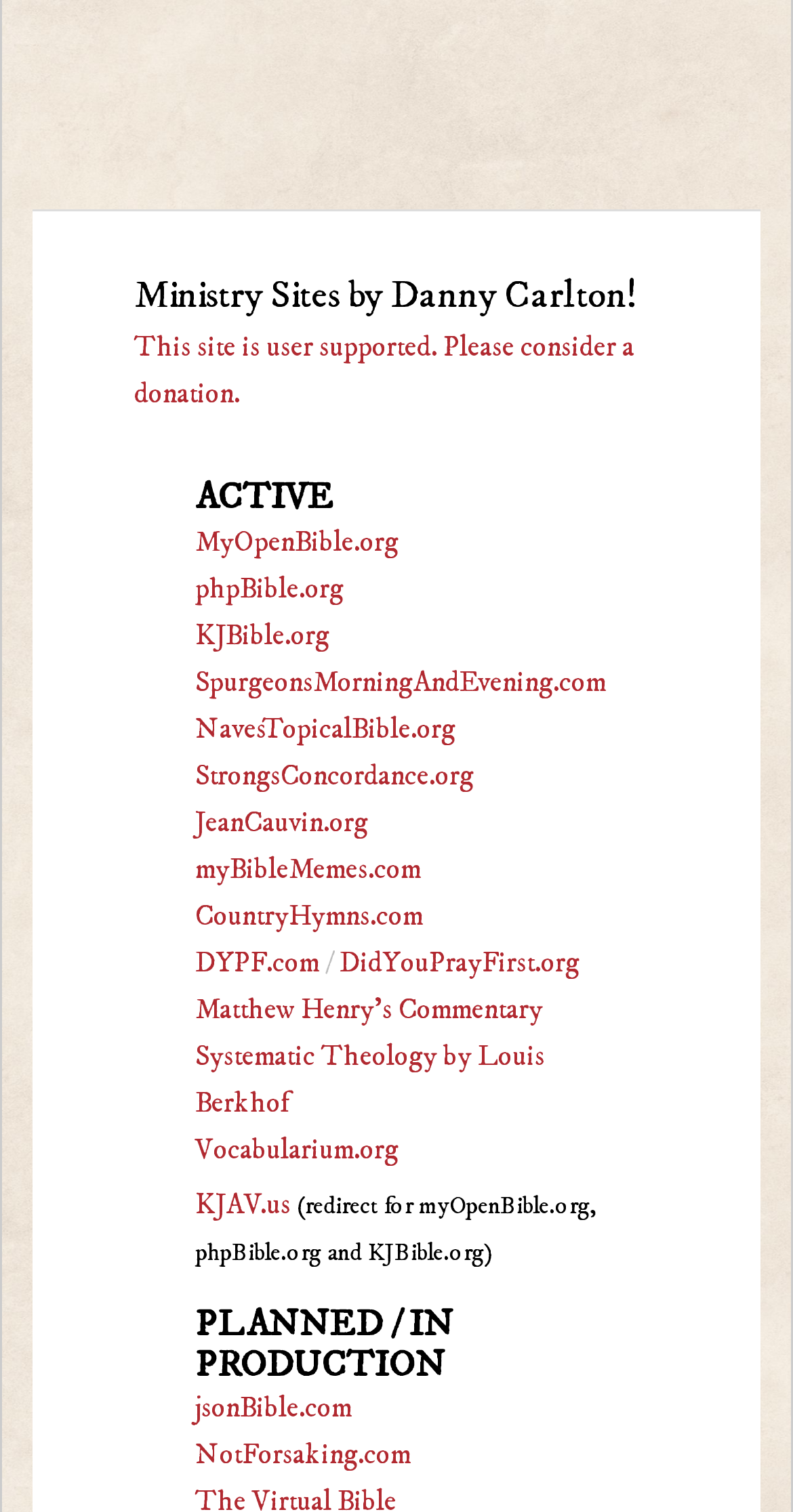What is the name of the website that provides a systematic theology by Louis Berkhof?
Can you give a detailed and elaborate answer to the question?

The link 'Systematic Theology by Louis Berkhof' is listed under the 'ACTIVE' section, indicating that it is a ministry site that provides a systematic theology by Louis Berkhof.